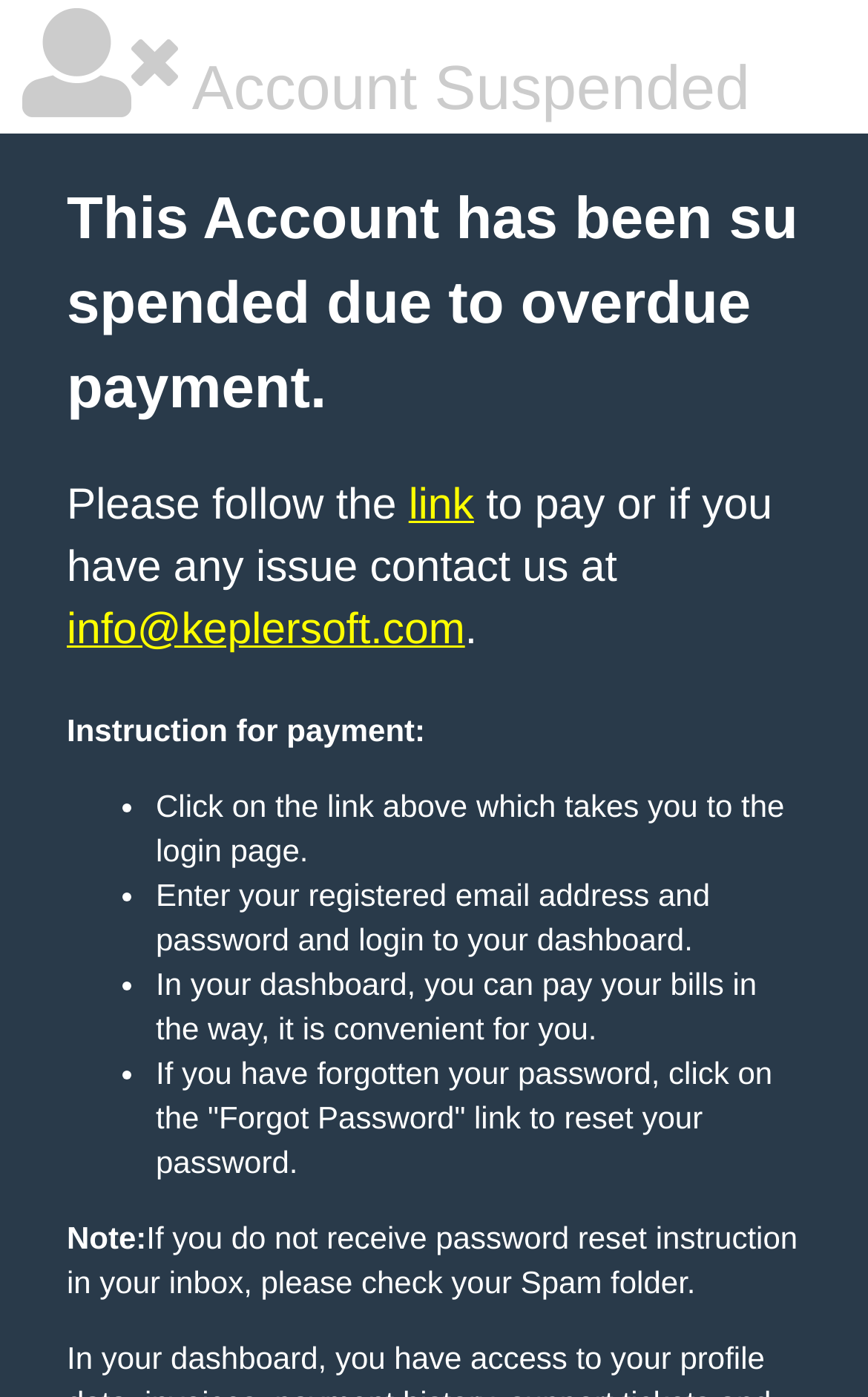What is the email address to contact for issues?
Based on the screenshot, answer the question with a single word or phrase.

info@keplersoft.com